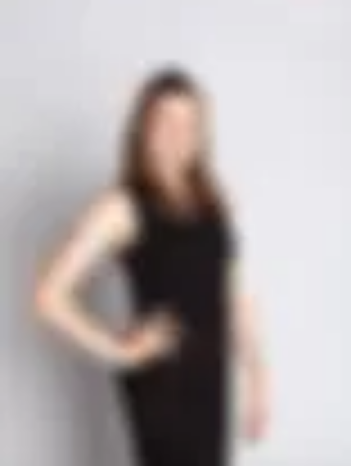What is the woman's profession?
Please provide a single word or phrase in response based on the screenshot.

instructor and choreographer